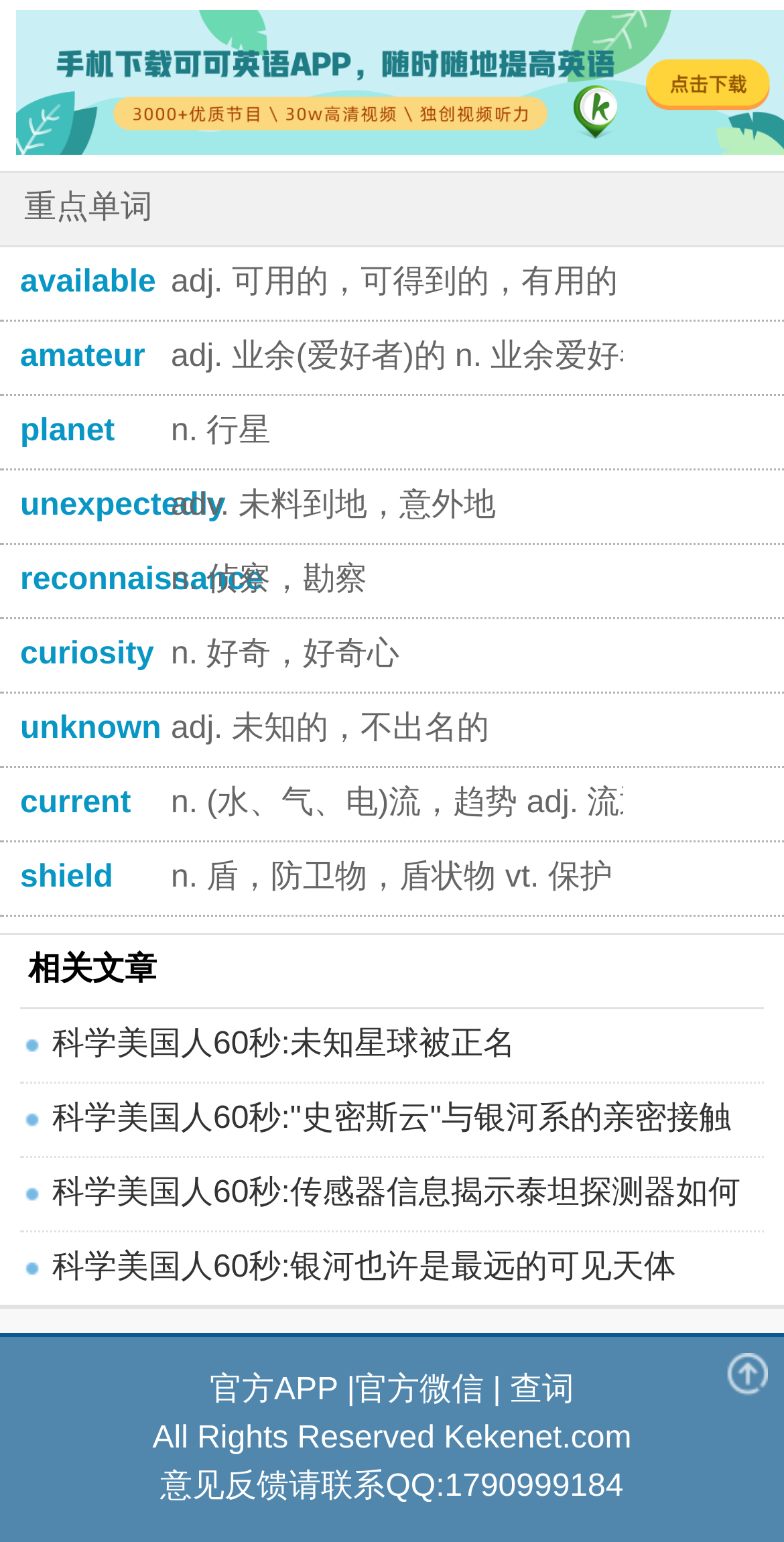Provide the bounding box coordinates of the section that needs to be clicked to accomplish the following instruction: "go to the official WeChat."

[0.453, 0.891, 0.617, 0.913]